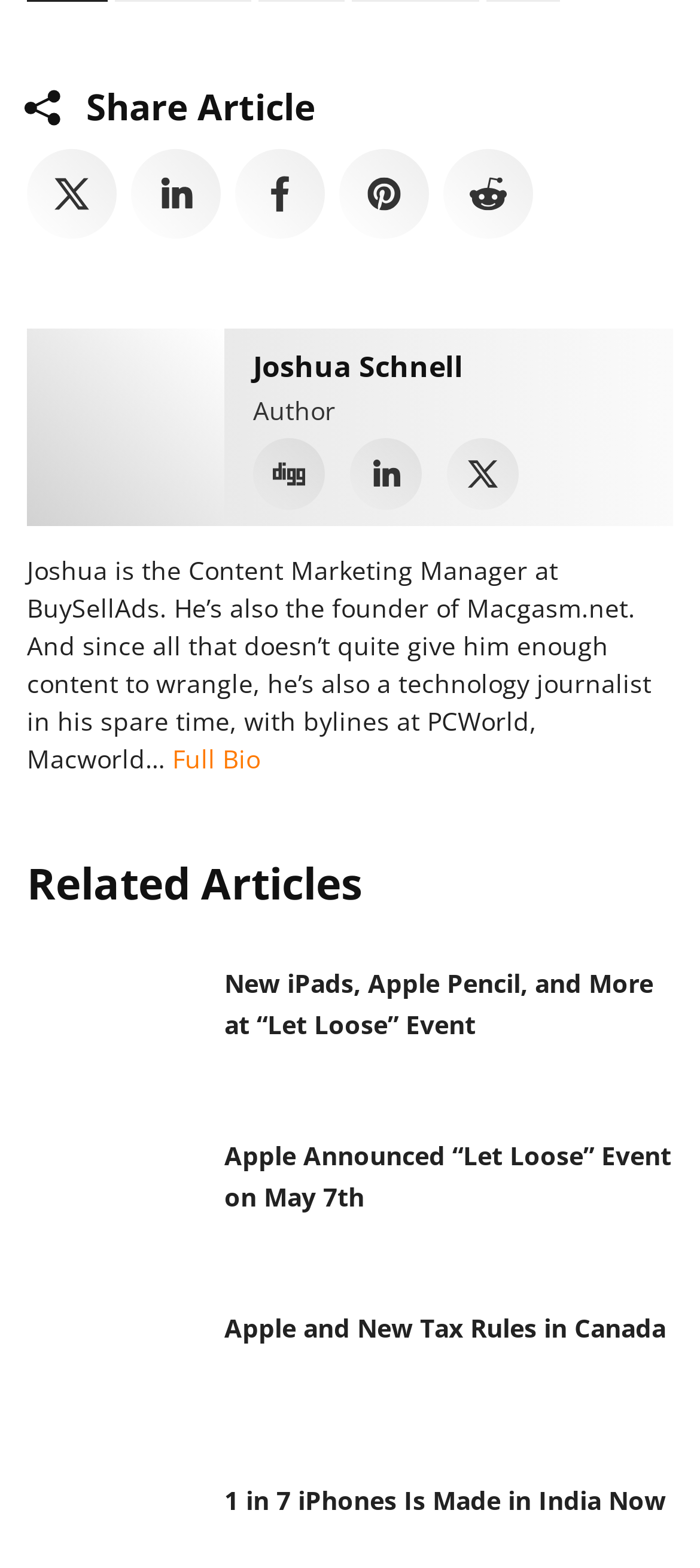What is the profession of the author?
Can you provide a detailed and comprehensive answer to the question?

The author's profession can be found in the text 'Joshua is the Content Marketing Manager at BuySellAds...'.